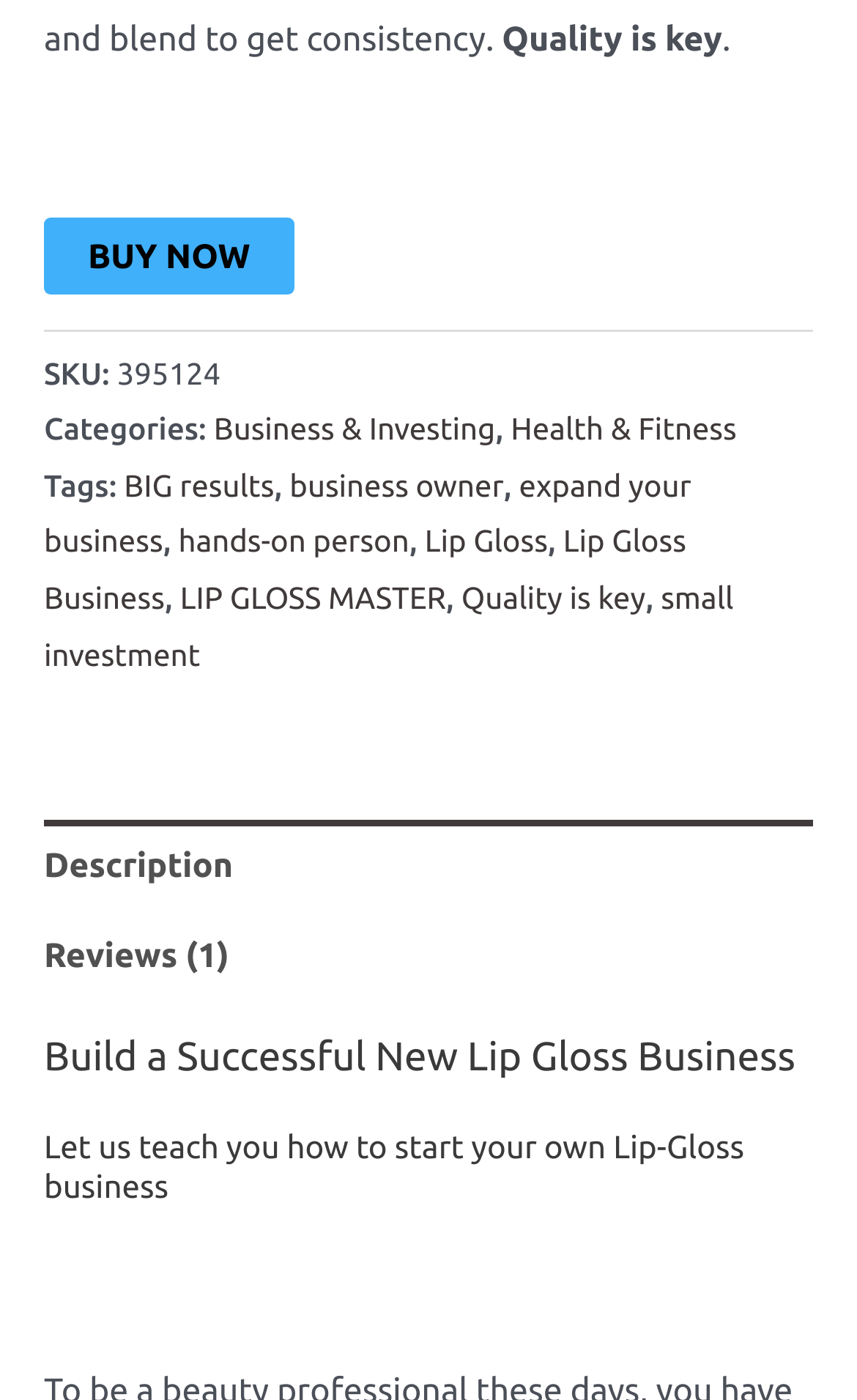Kindly determine the bounding box coordinates for the area that needs to be clicked to execute this instruction: "View the reviews".

[0.051, 0.65, 0.949, 0.715]